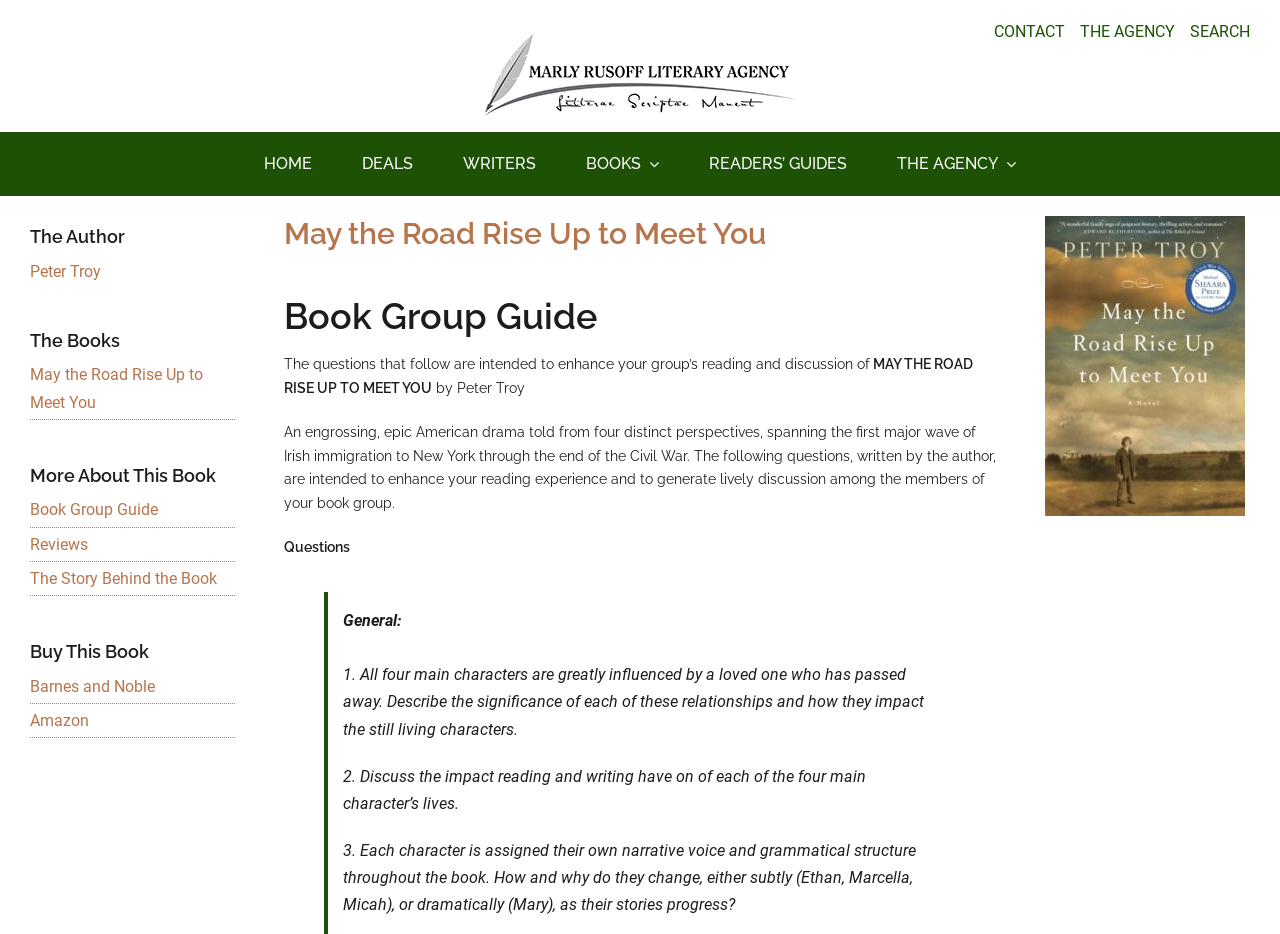How many main characters are there in the book?
Look at the image and respond to the question as thoroughly as possible.

The number of main characters is implied in the static text 'An engrossing, epic American drama told from four distinct perspectives, spanning the first major wave of Irish immigration to New York through the end of the Civil War'.